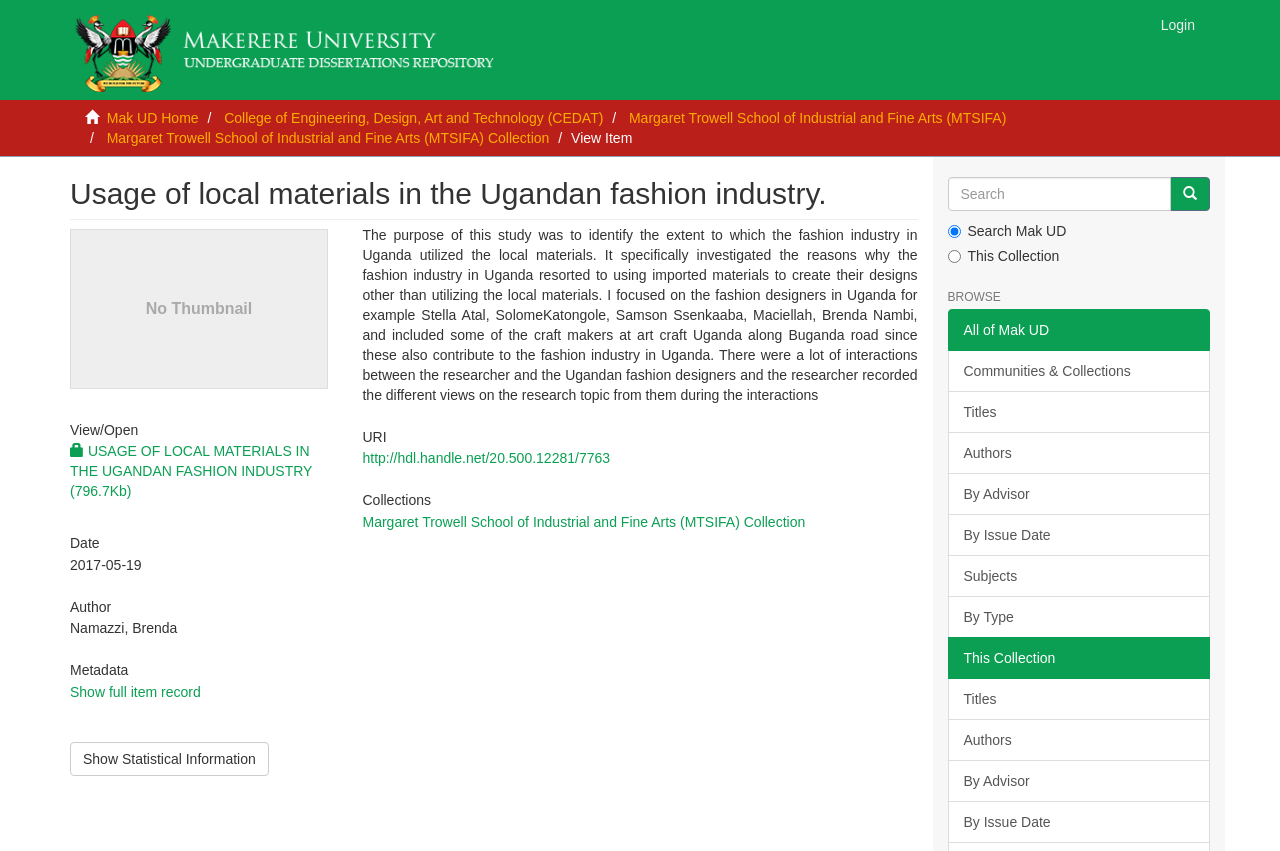Kindly determine the bounding box coordinates for the area that needs to be clicked to execute this instruction: "Search".

[0.74, 0.208, 0.915, 0.248]